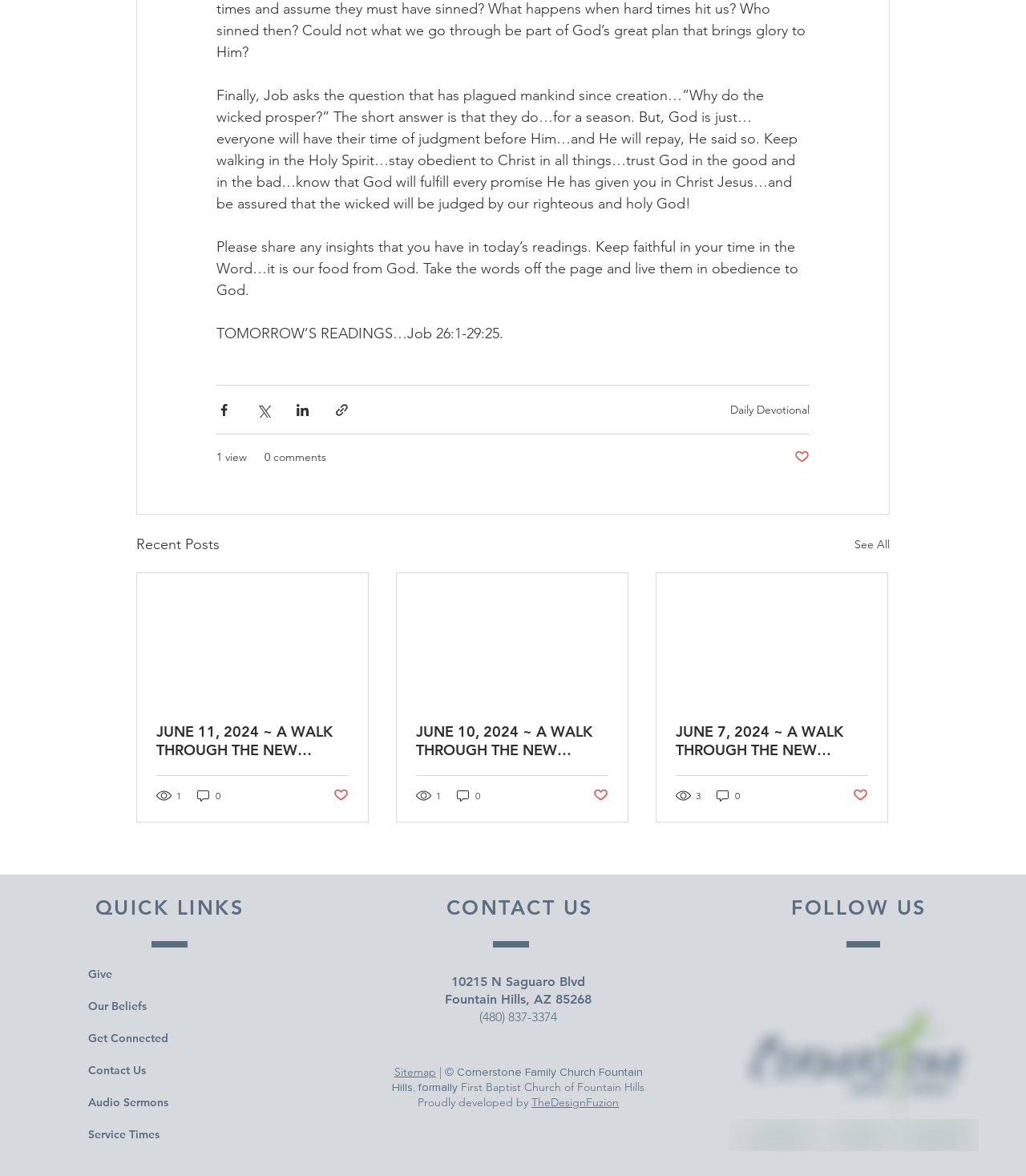Kindly determine the bounding box coordinates of the area that needs to be clicked to fulfill this instruction: "View recent posts".

[0.133, 0.453, 0.214, 0.473]